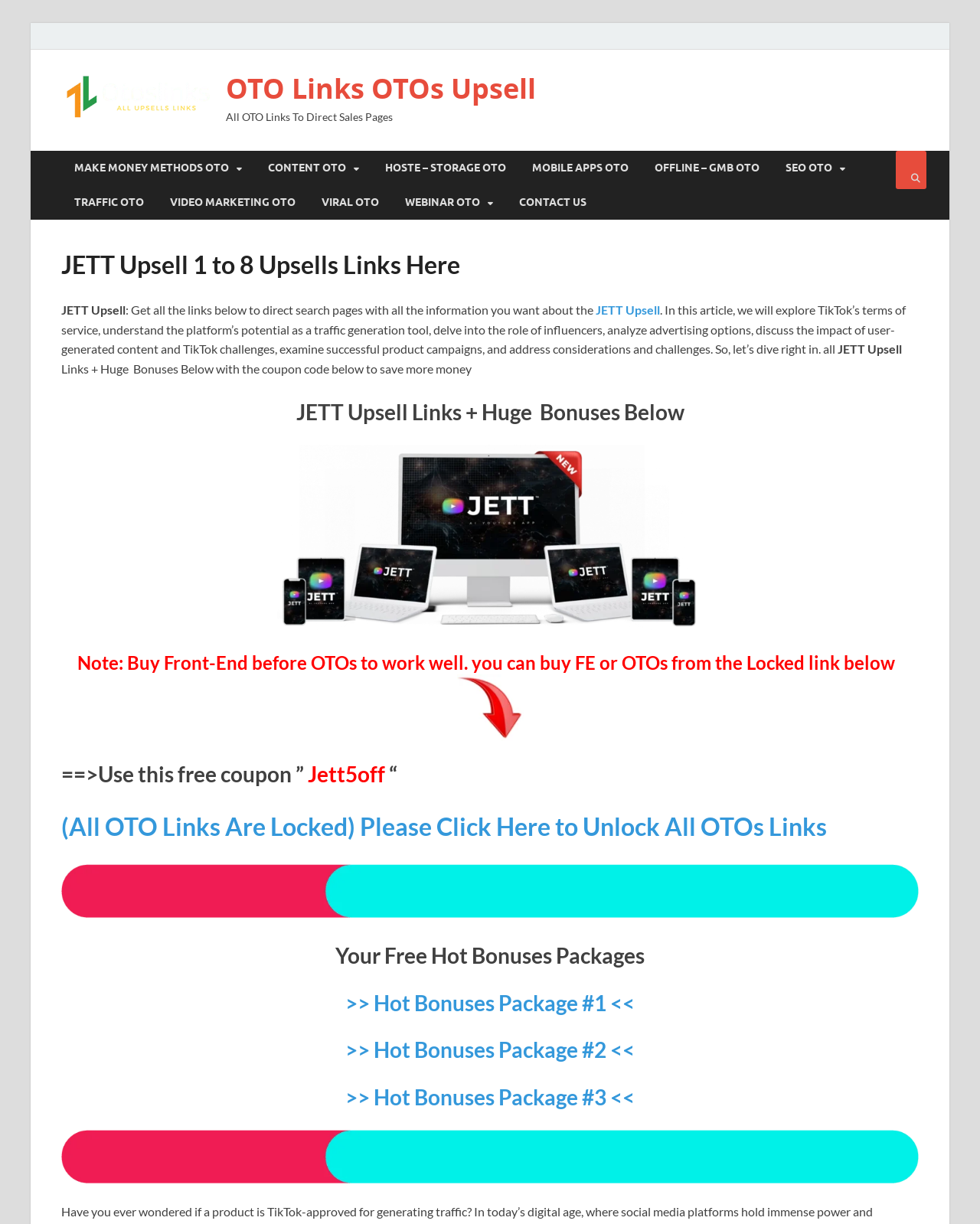Create an elaborate caption that covers all aspects of the webpage.

This webpage is about JETT Upsell, a product related to TikTok's terms of service and marketing strategies. At the top, there is a header section with a title "JETT Upsell 1 to 8 Upsells Links Here" and a brief description of the article's content. Below the header, there are several links to direct search pages with information about JETT Upsell, including "OTO Links OTOs Upsell", "MAKE MONEY METHODS OTO", "CONTENT OTO", and others.

On the left side, there is a section with a heading "JETT Upsell Links + Huge Bonuses Below" and an image "JETT OTO". Below this section, there are several headings and links to OTOs (One-Time Offers) and bonuses, including "Note: Buy Front-End before OTOs to work well", "==>Use this free coupon ” Jett5off “", and "(All OTO Links Are Locked) Please Click Here to Unlock All OTOs Links".

On the right side, there is a button with an icon and a heading "CONTACT US". At the bottom of the page, there are three sections with headings ">> Hot Bonuses Package #1 <<", ">> Hot Bonuses Package #2 <<", and ">> Hot Bonuses Package #3 <<" with links to each package.

Throughout the page, there are a total of 14 links to OTOs and bonuses, 5 headings, 4 images, and 1 button. The layout is organized with clear headings and concise text, making it easy to navigate and find the desired information.